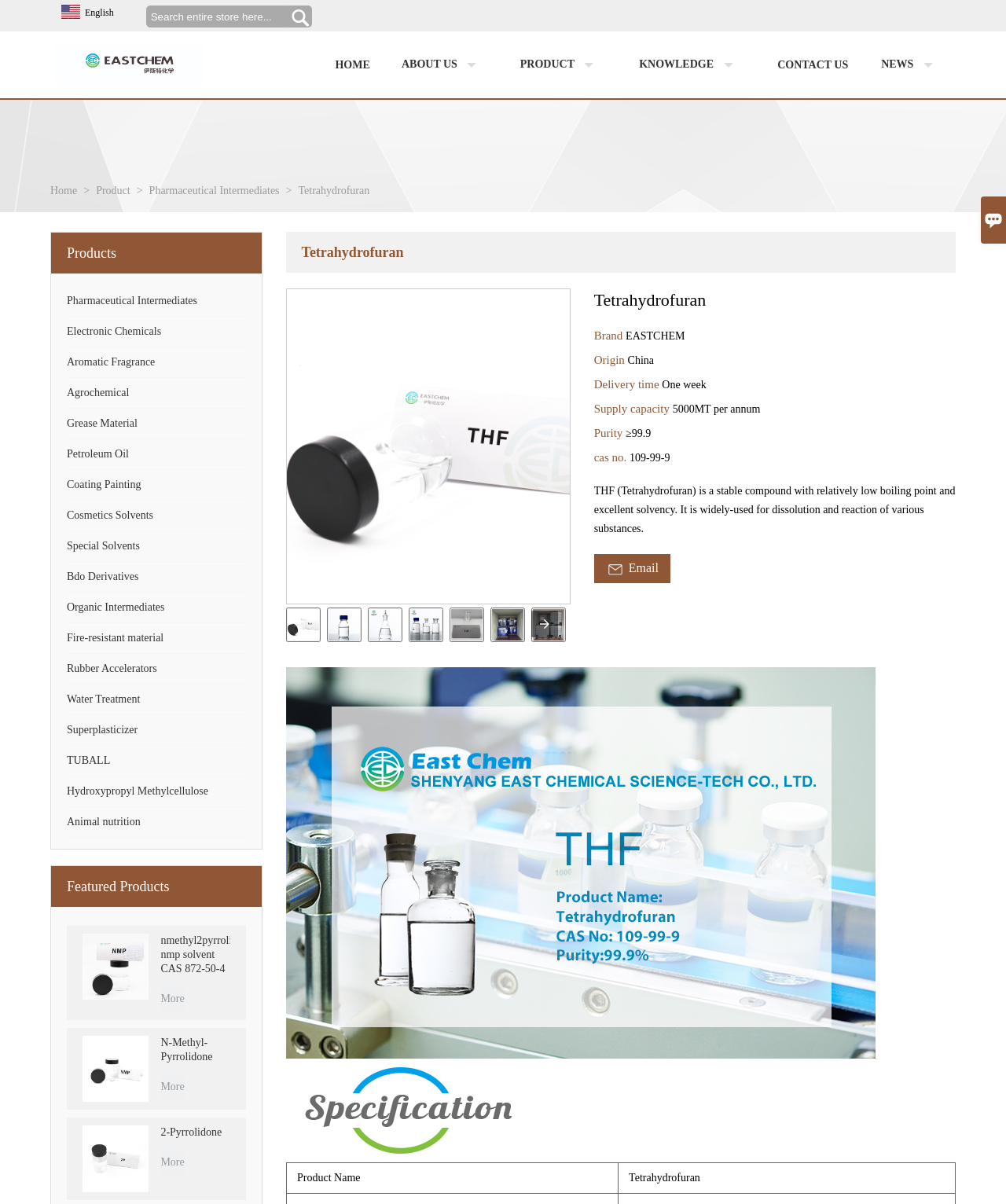Offer an extensive depiction of the webpage and its key elements.

This webpage is about Tetrahydrofuran manufacturers and factories, specifically Shenyang East Chemical Science-Tech Co., Ltd. (ES CHEM Co.,Ltd). At the top, there is a logo image and a search box with a button. Below the search box, there are several links to different sections of the website, including HOME, ABOUT US, PRODUCT, KNOWLEDGE, CONTACT US, and NEWS.

On the left side, there is a navigation menu with links to various product categories, such as Pharmaceutical Intermediates, Electronic Chemicals, Aromatic Fragrance, Agrochemical, and Grease Material.

The main content of the page is about Tetrahydrofuran, a stable compound with low boiling point and excellent solvency. There is a heading with the product name, followed by a brief description of its properties and uses. Below the description, there are several buttons with the product name, each with an associated image.

On the right side, there is a section with product details, including brand, origin, delivery time, supply capacity, purity, and CAS number. Below this section, there is a paragraph of text describing the product's properties and uses.

At the bottom of the page, there are several images, including one of the product and another of a solvent. There is also a table with product information, including product name and description.

Overall, this webpage appears to be a product page for Tetrahydrofuran, providing detailed information about the product's properties, uses, and specifications, as well as links to other related products and sections of the website.